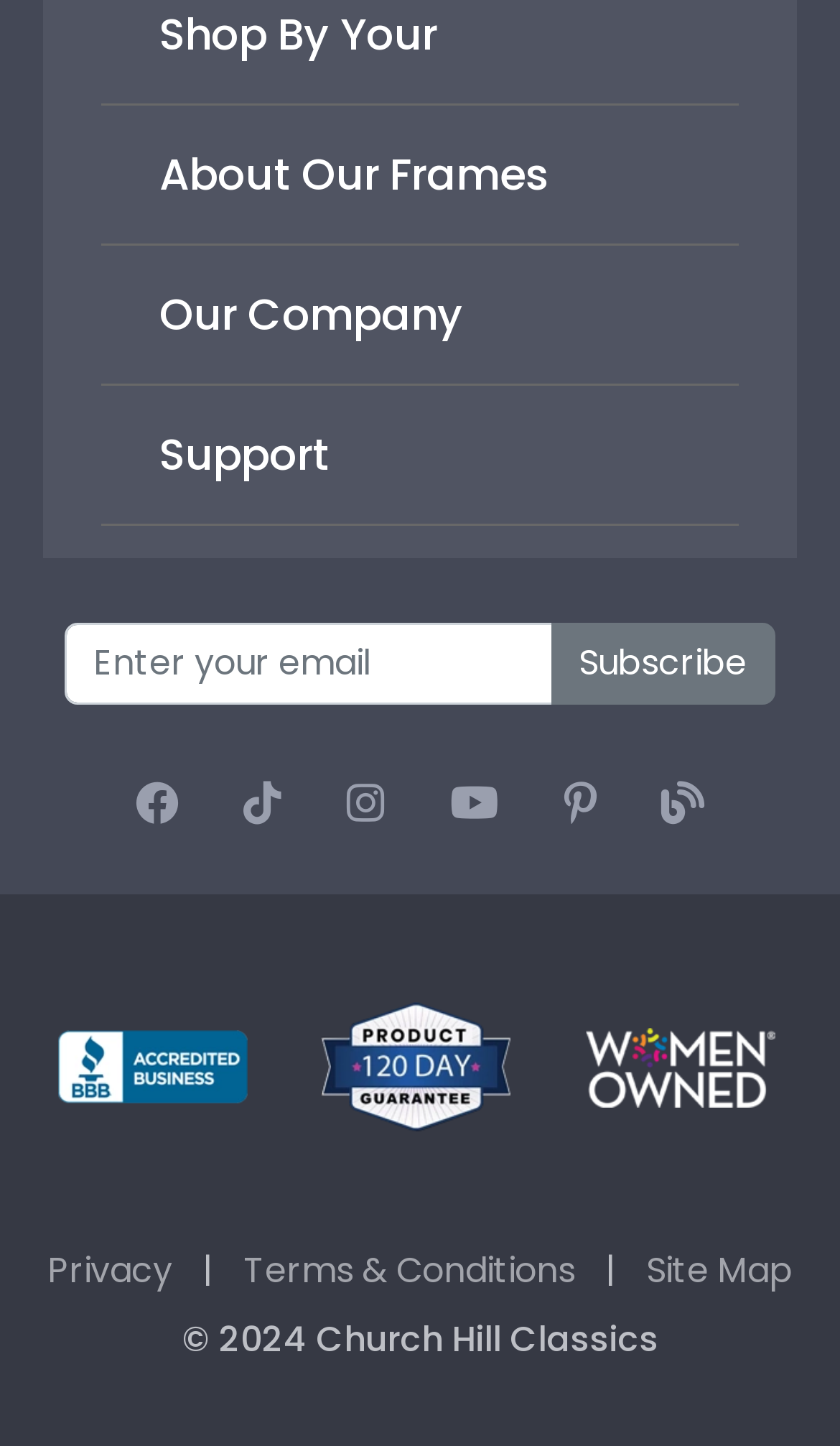What is the company's name?
Kindly offer a comprehensive and detailed response to the question.

I found the company's name 'Church Hill Classics' mentioned in the copyright text at the bottom of the webpage.